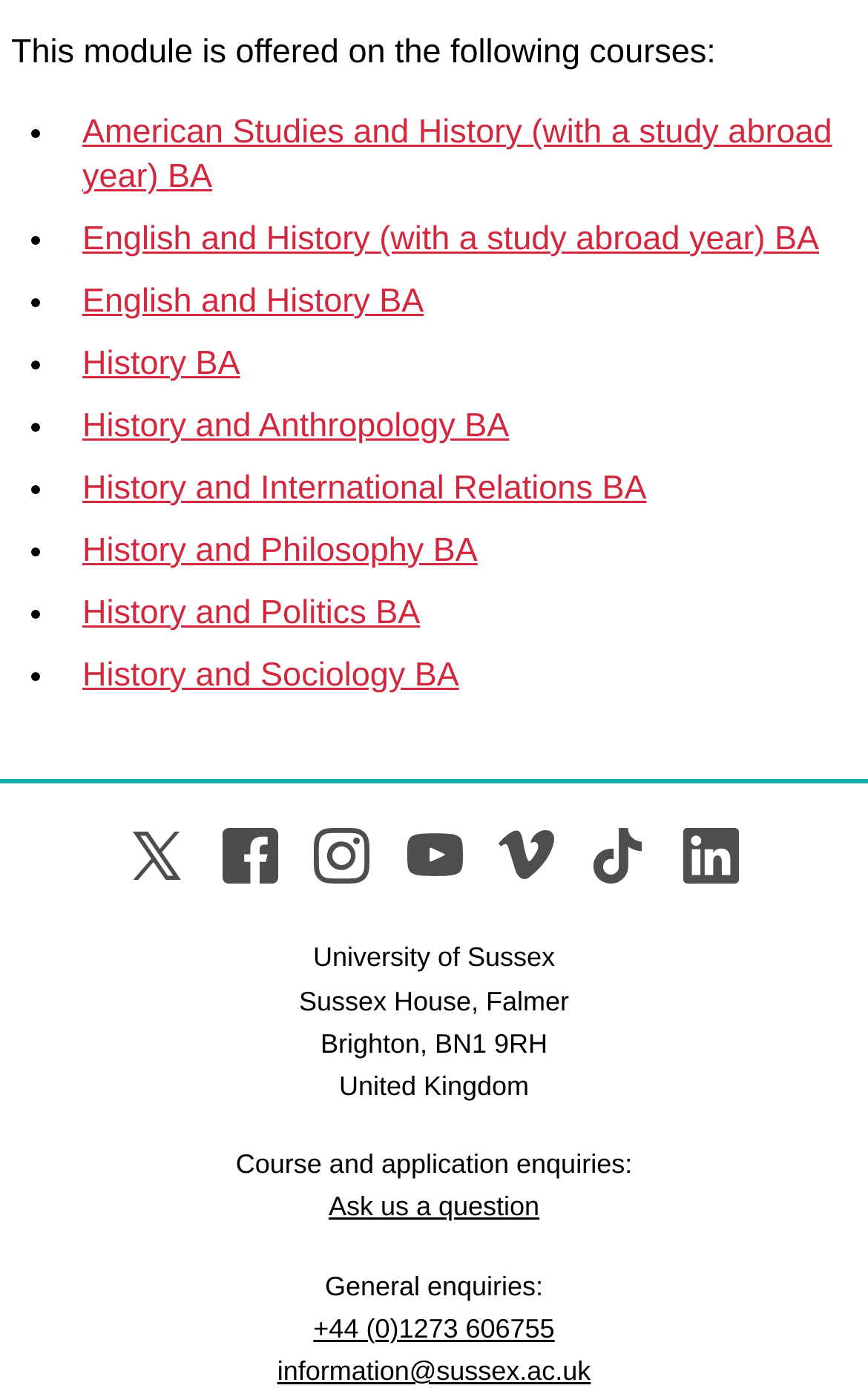Could you highlight the region that needs to be clicked to execute the instruction: "Visit University of Sussex on Twitter"?

[0.149, 0.595, 0.213, 0.635]